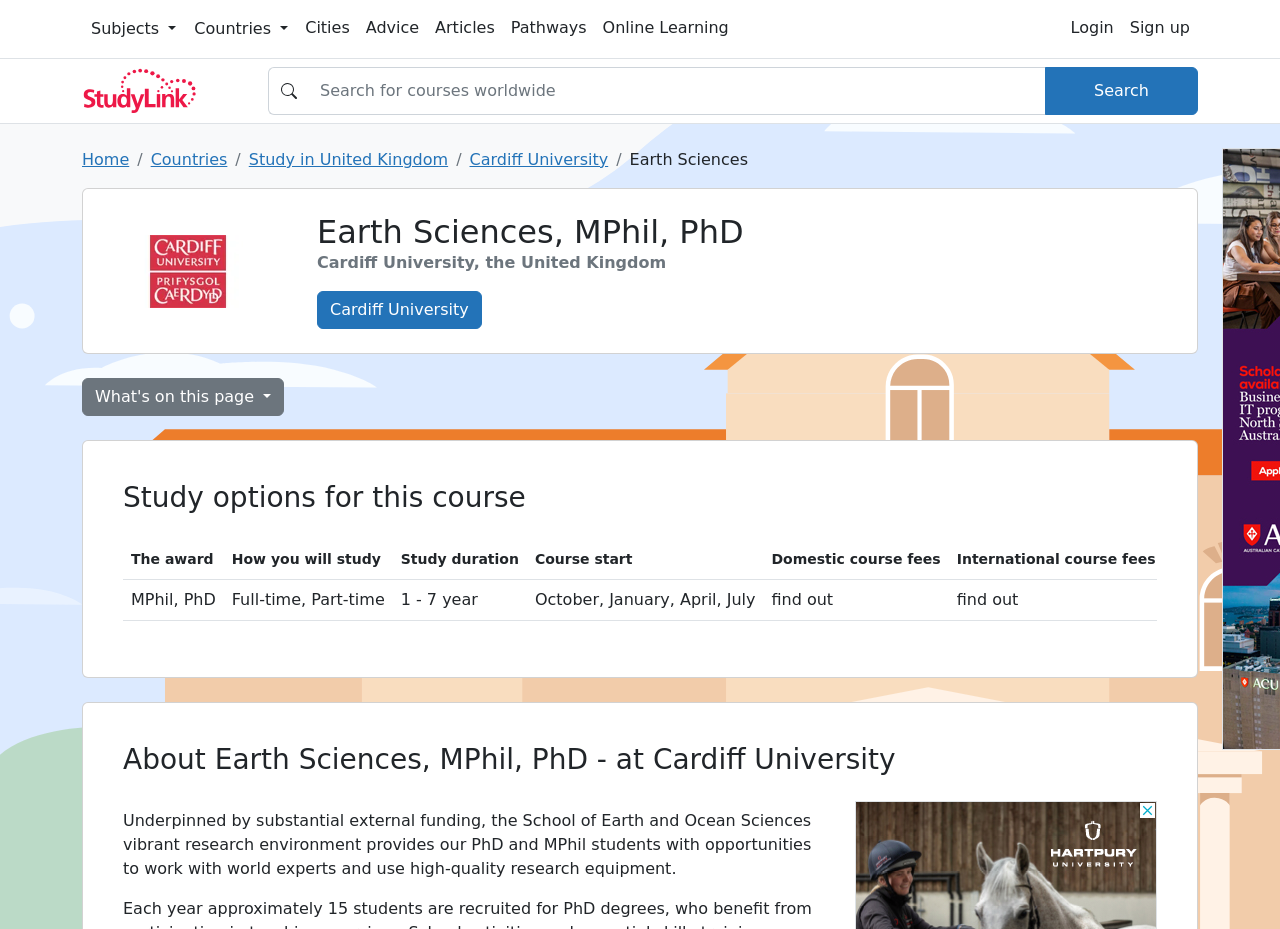Create a detailed description of the webpage's content and layout.

This webpage is about studying Earth Sciences, MPhil, and PhD at Cardiff University. At the top, there are several buttons and links, including "Subjects", "Countries", "Cities", "Advice", "Articles", "Pathways", "Online Learning", "Login", and "Sign up". Below these, there is a search bar with a "Submit search" button and a "StudyLink logo" image. 

On the left side, there is a navigation menu, also known as a breadcrumb, showing the path "Home" > "Countries" > "Study in United Kingdom" > "Cardiff University" > "Earth Sciences". 

To the right of the navigation menu, there is a "Cardiff University logo" image, followed by a heading "Earth Sciences, MPhil, PhD" and a text "Cardiff University, the United Kingdom". Below this, there is a link to "Cardiff University" and a button "What's on this page".

The main content of the webpage is divided into two sections. The first section is about "Study options for this course", which includes a table with columns for "The award", "How you will study", "Study duration", "Course start", "Domestic course fees", and "International course fees". The table has two rows, one for MPhil and PhD, with details about the study options.

The second section is about "About Earth Sciences, MPhil, PhD - at Cardiff University", which includes a paragraph of text describing the research environment and opportunities for PhD and MPhil students at the School of Earth and Ocean Sciences.